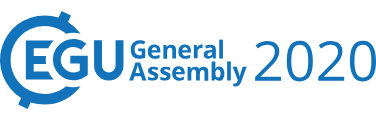What is the shape of the logo design?
Based on the image, answer the question in a detailed manner.

The caption describes the logo as having a circular design, which incorporates a swirl or graphic element around the initial letters, symbolizing movement and dynamism within the scientific community.